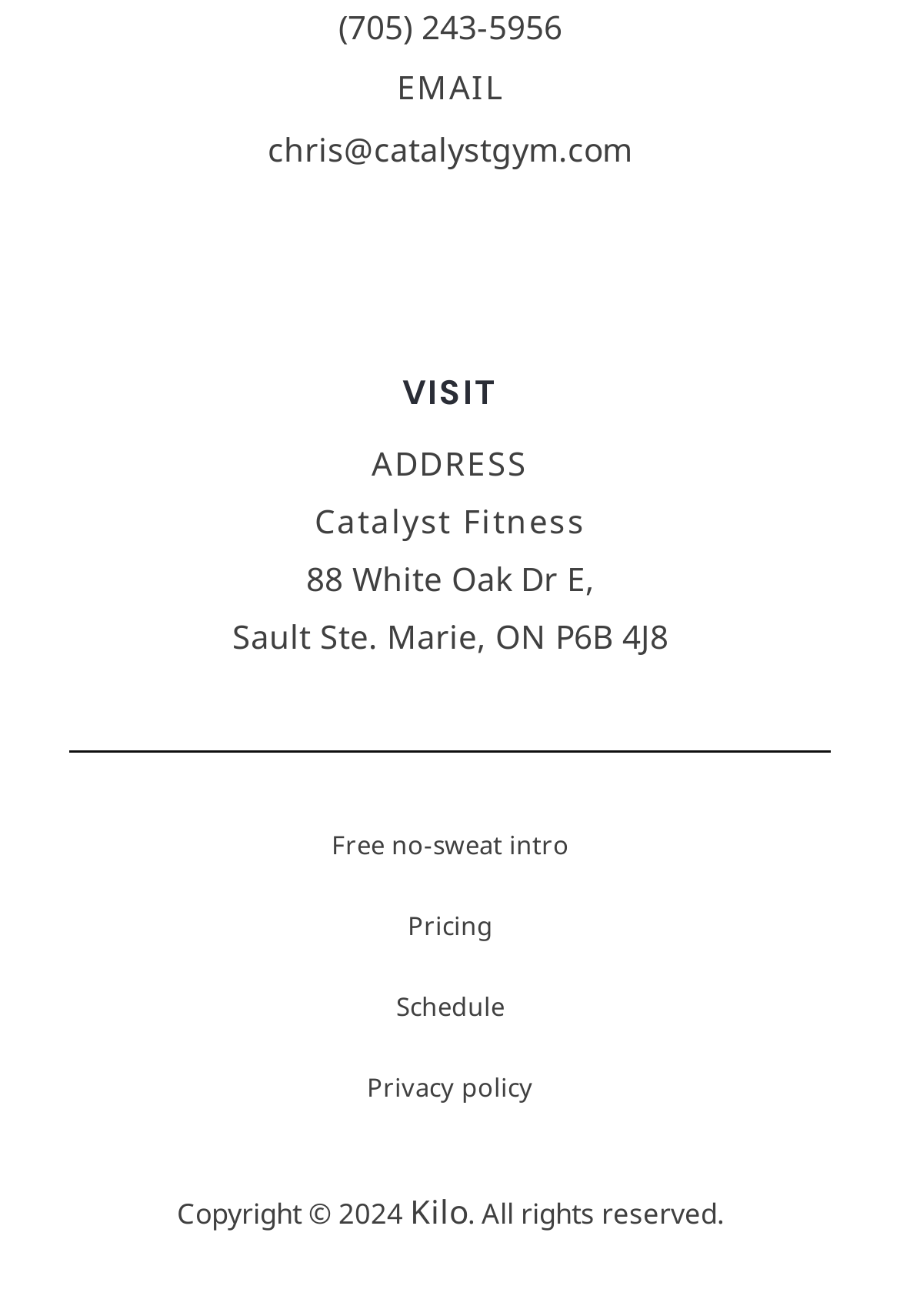Indicate the bounding box coordinates of the element that must be clicked to execute the instruction: "Check the schedule". The coordinates should be given as four float numbers between 0 and 1, i.e., [left, top, right, bottom].

[0.44, 0.734, 0.56, 0.795]